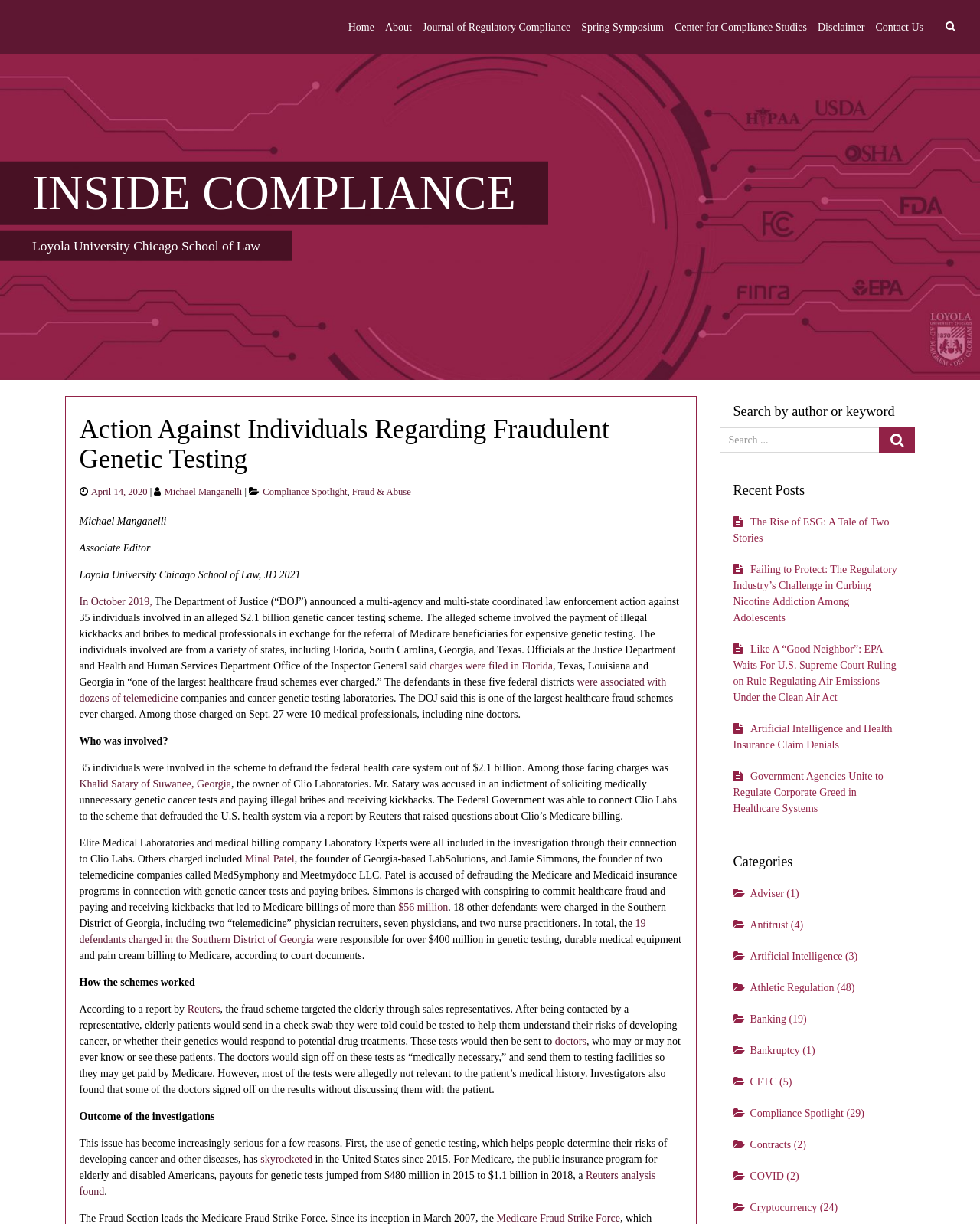Kindly determine the bounding box coordinates for the area that needs to be clicked to execute this instruction: "Click on the 'Home' link".

[0.355, 0.012, 0.382, 0.032]